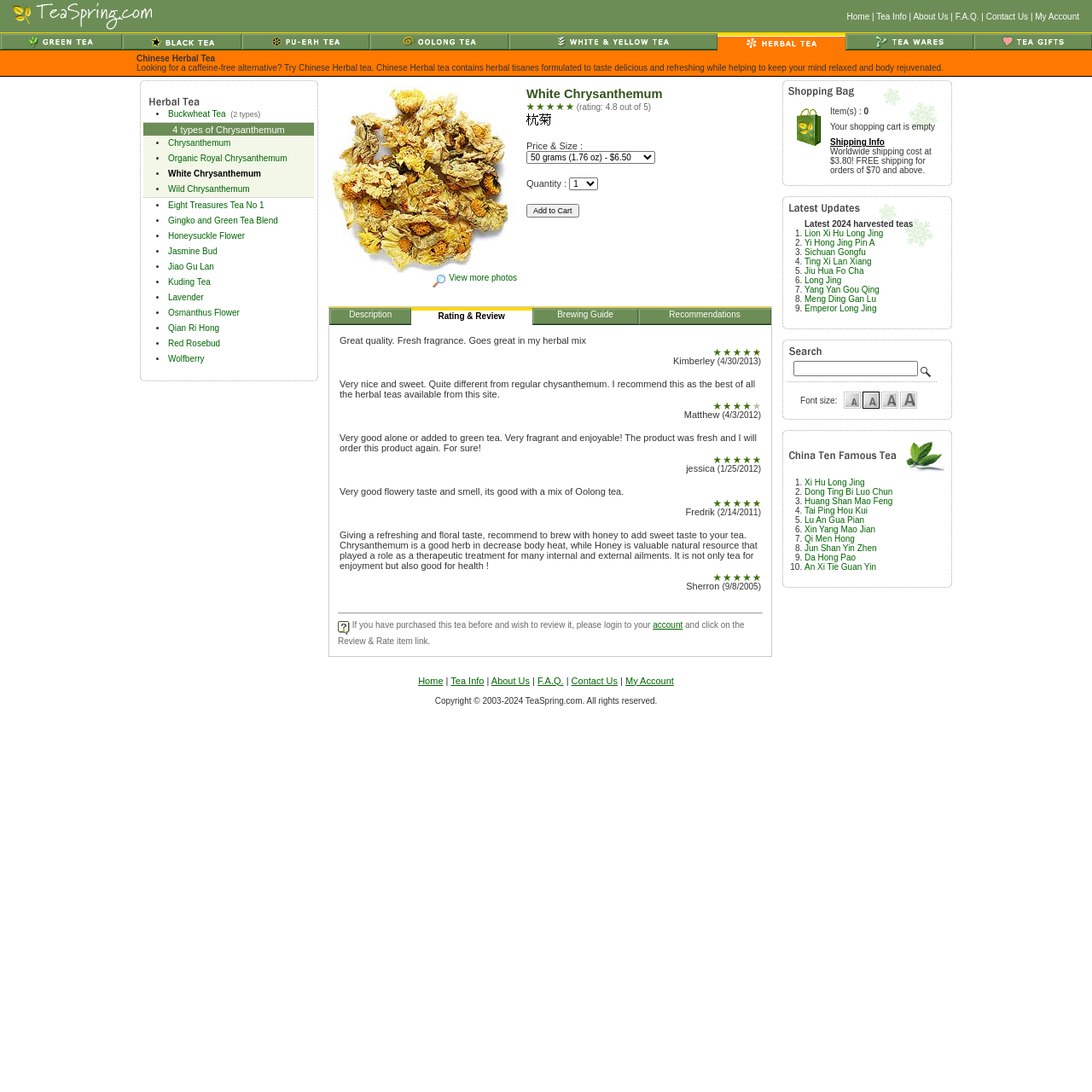How many options are available for adding White Chrysanthemum tea to the cart?
Please answer the question with as much detail and depth as you can.

On the webpage, I can see the text 'Quantity : 1' which indicates that only one option is available for adding White Chrysanthemum tea to the cart.